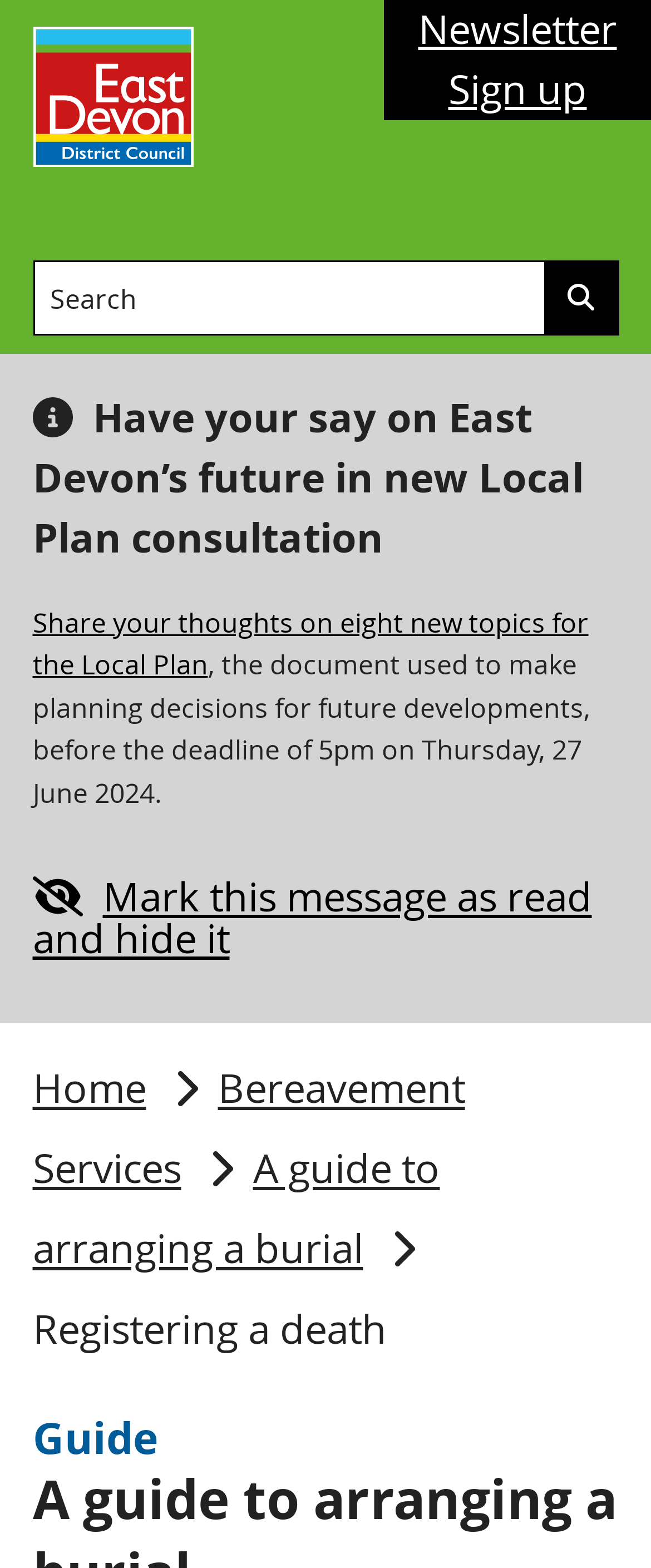What is the name of the council?
Please answer the question as detailed as possible based on the image.

The name of the council can be found in the banner at the top of the webpage, which says 'East Devon District Council main header'.